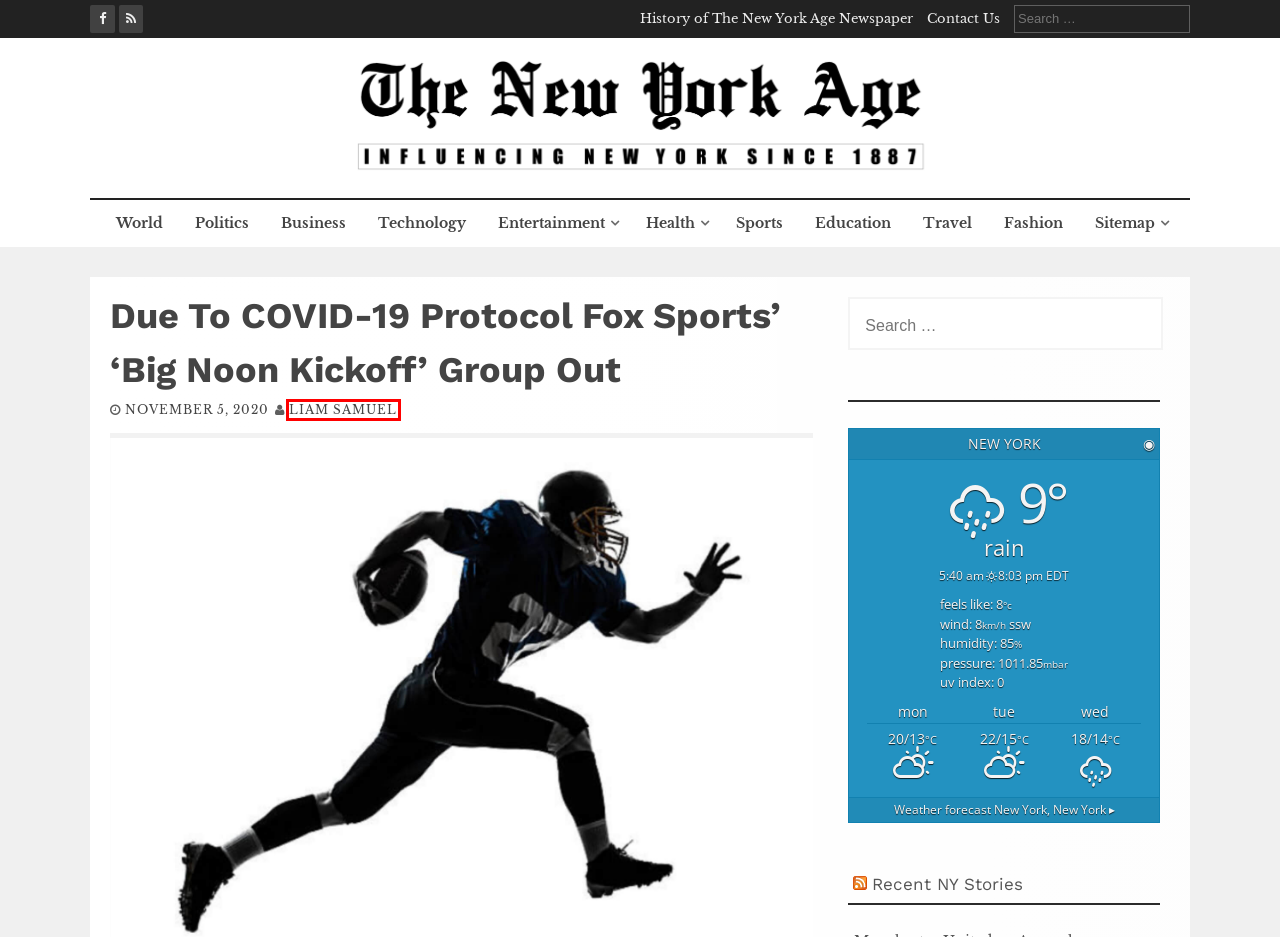You are given a screenshot of a webpage with a red rectangle bounding box around an element. Choose the best webpage description that matches the page after clicking the element in the bounding box. Here are the candidates:
A. Contact Us – The New York Age Newspaper
B. Sports – The New York Age Newspaper
C. Business – The New York Age Newspaper
D. Liam Samuel – The New York Age Newspaper
E. History of The New York Age Newspaper – The New York Age Newspaper
F. Politics – The New York Age Newspaper
G. Entertainment – The New York Age Newspaper
H. Technology – The New York Age Newspaper

D